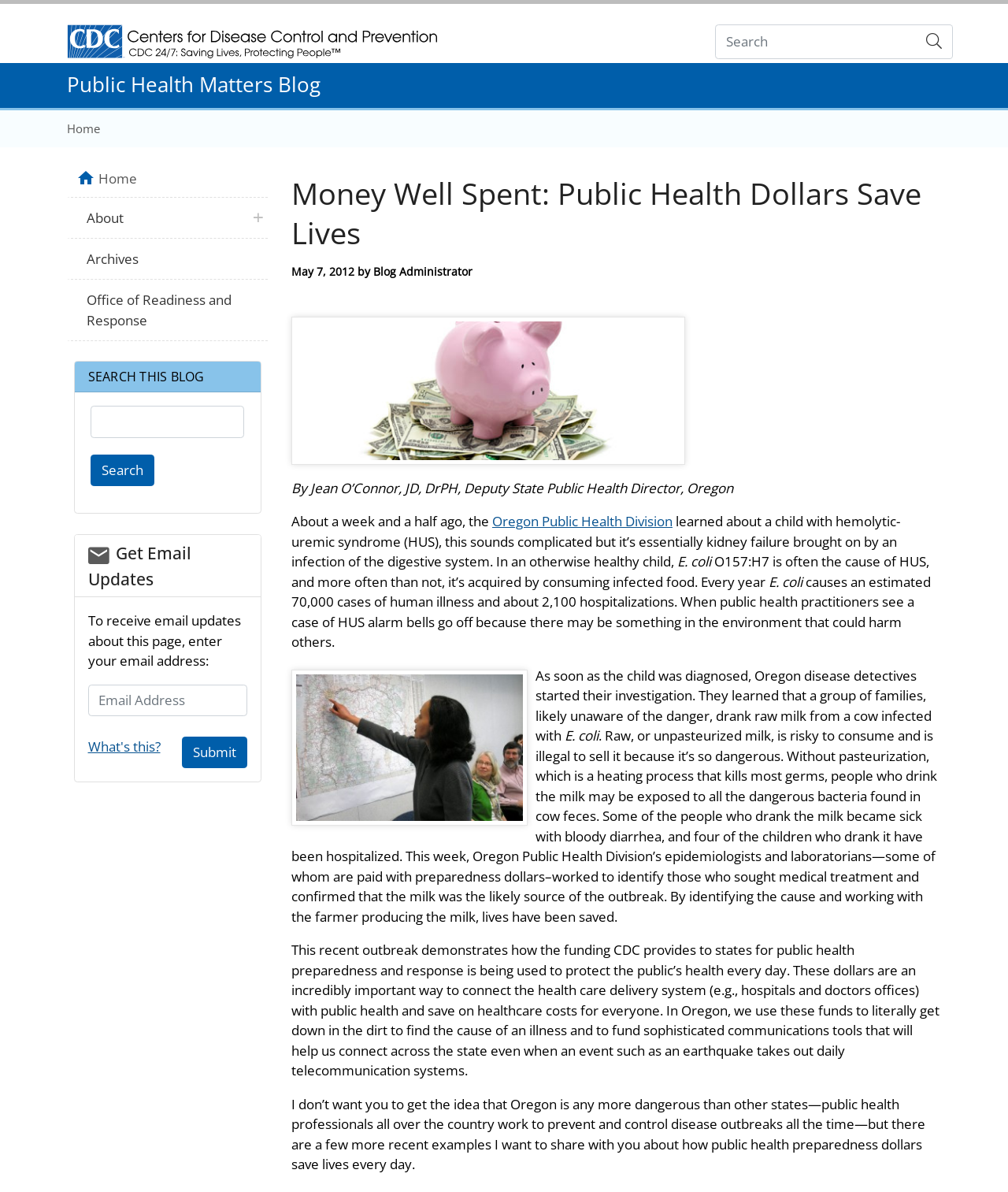Please determine the bounding box coordinates for the element that should be clicked to follow these instructions: "Get Email Updates".

[0.087, 0.454, 0.19, 0.495]